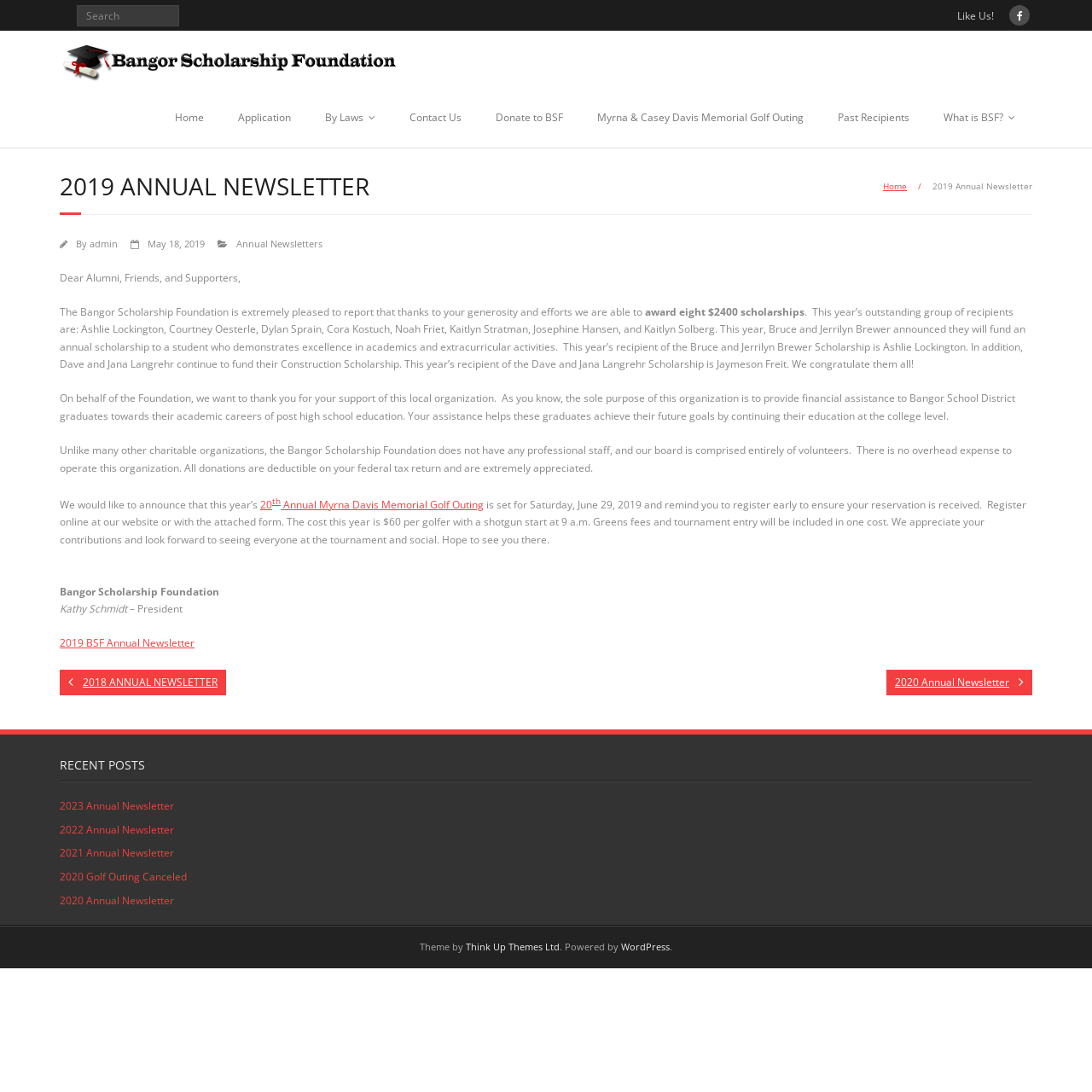Identify and provide the bounding box for the element described by: "2019 BSF Annual Newsletter".

[0.055, 0.582, 0.178, 0.596]